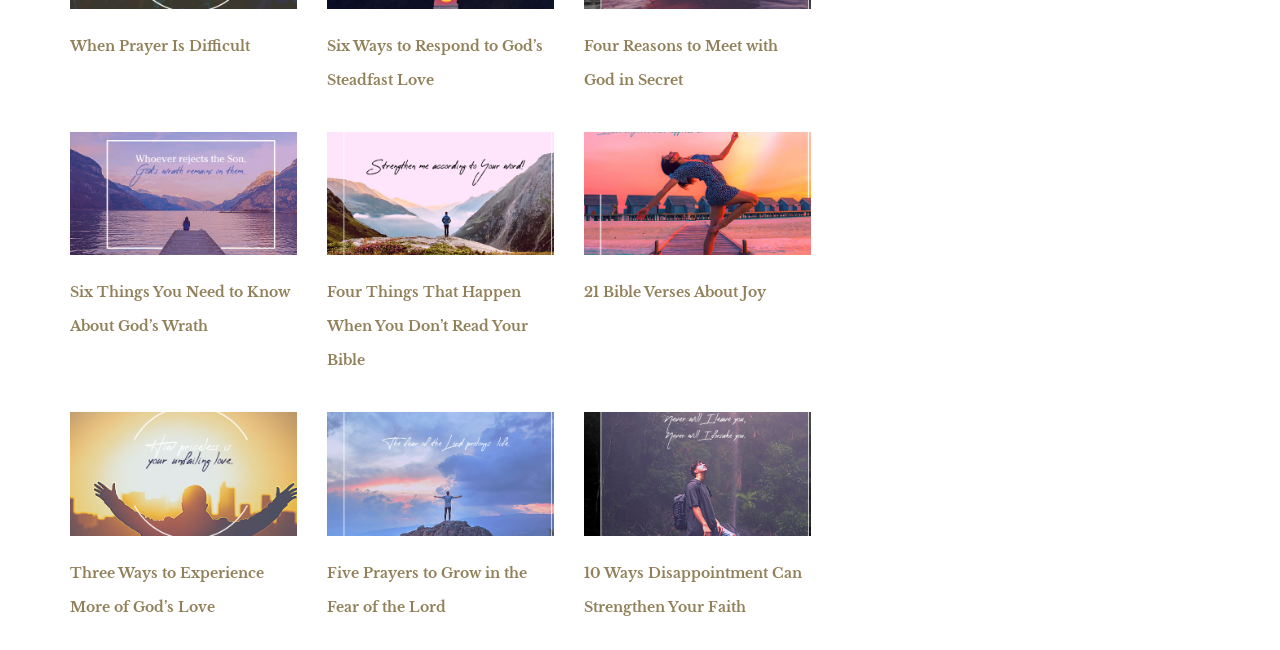What is the theme of the webpage?
Using the image as a reference, give a one-word or short phrase answer.

Christianity